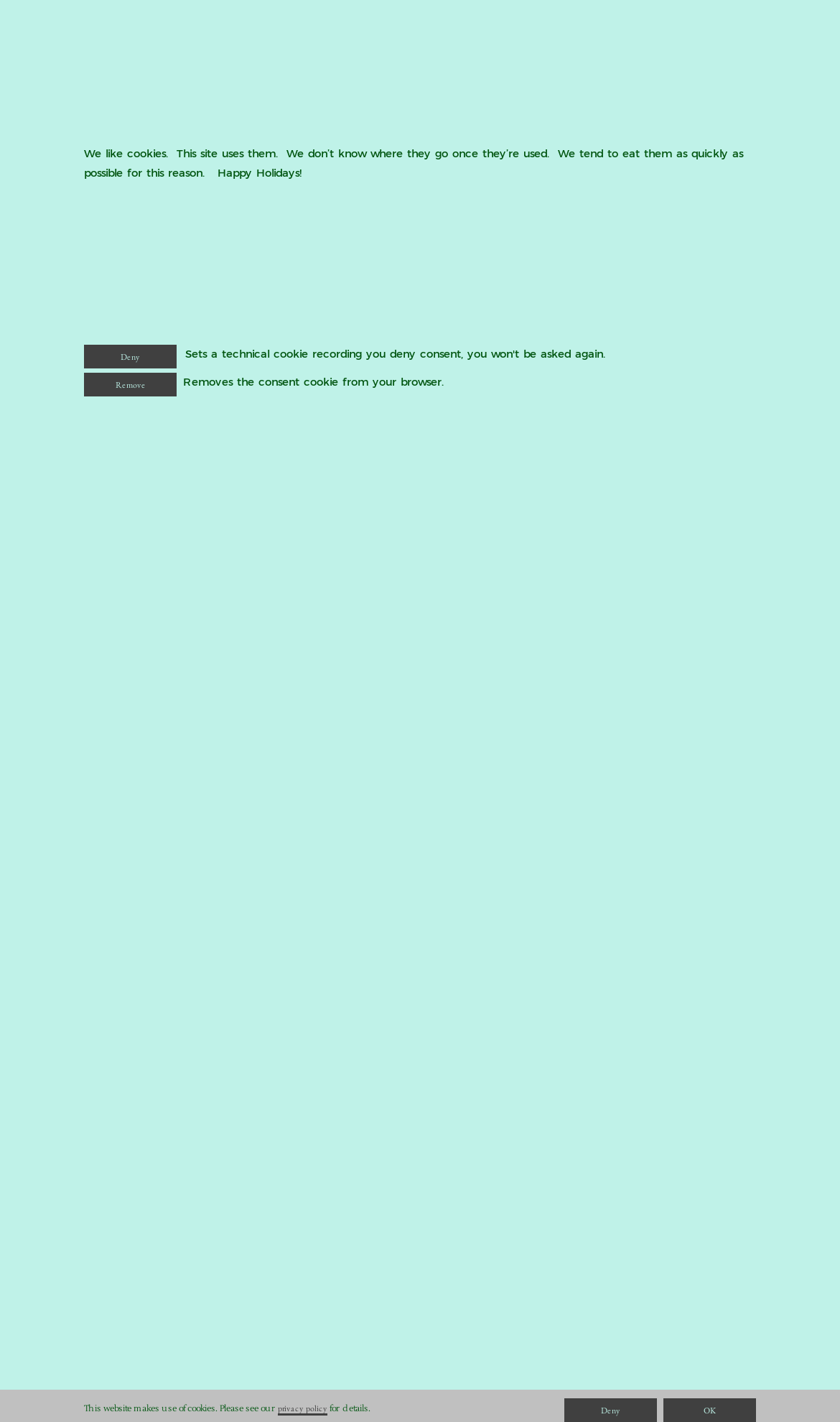Carefully examine the image and provide an in-depth answer to the question: What is the tone of the webpage?

The webpage has a humorous tone, as evidenced by the sentence 'We tend to eat them as quickly as possible for this reason.' This sentence is likely meant to be humorous and lighthearted, rather than serious or formal.